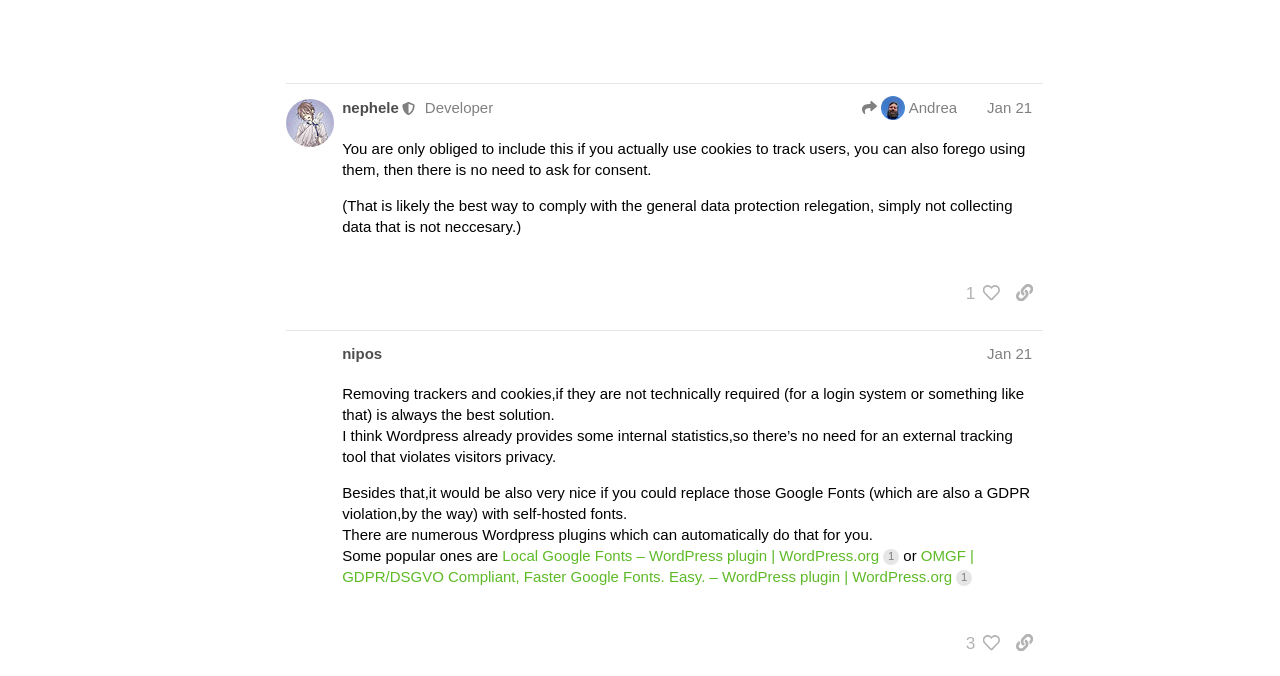What is the name of the community site?
Please look at the screenshot and answer using one word or phrase.

Desktop on Fire!